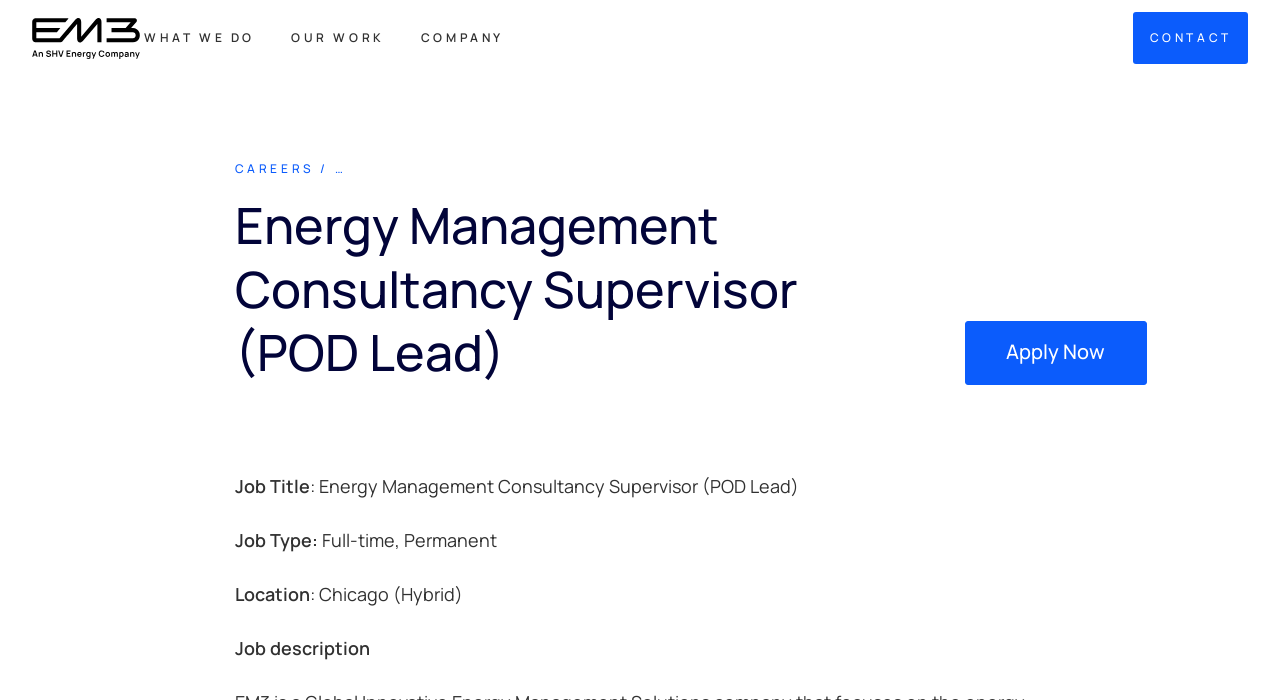What is the job title of the current vacancy?
Provide a well-explained and detailed answer to the question.

I found the job title by looking at the heading element that says 'Energy Management Consultancy Supervisor (POD Lead)' and also the static text element that says 'Job Title: Energy Management Consultancy Supervisor (POD Lead)'. Both of these elements suggest that the job title is 'Energy Management Consultancy Supervisor'.